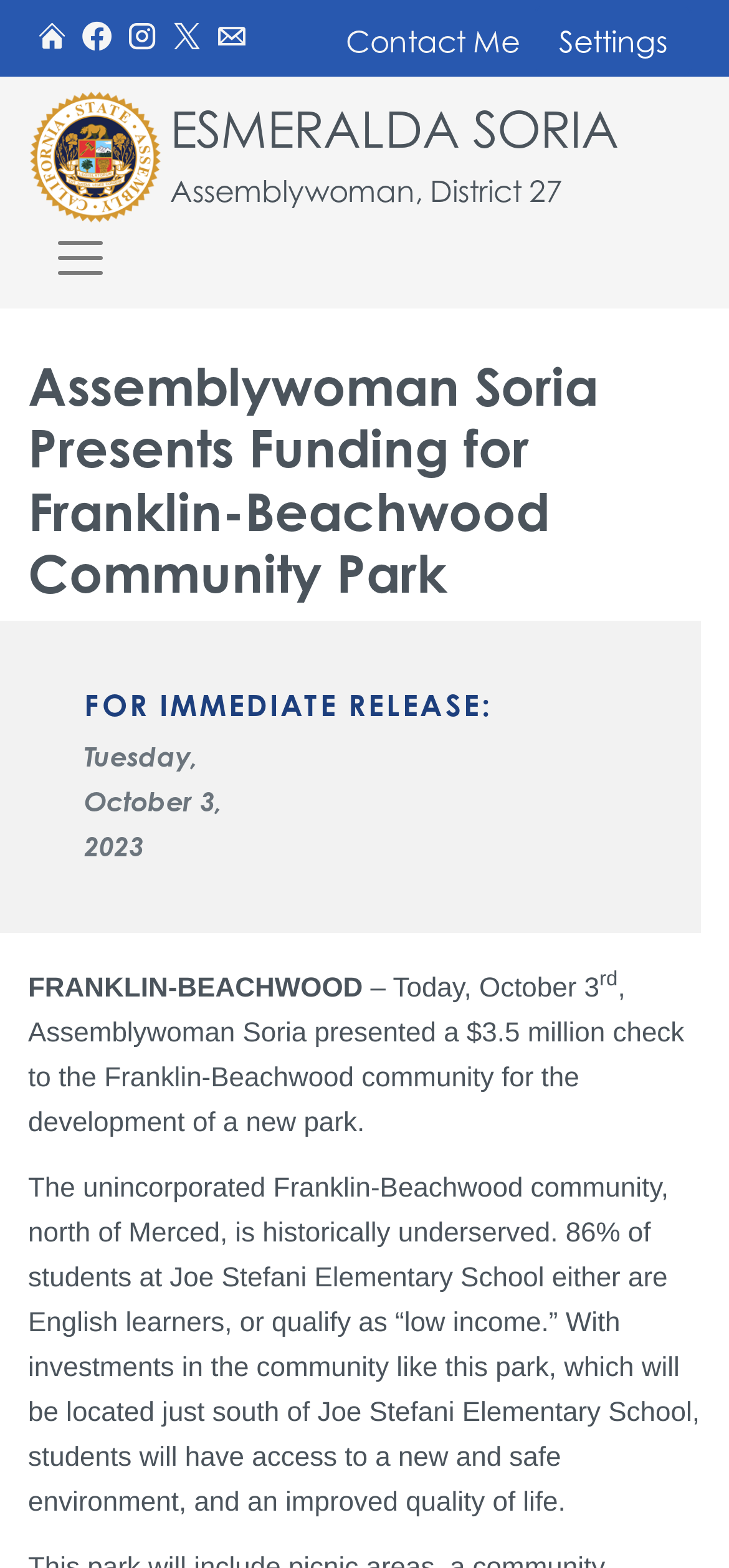What is the name of the assemblywoman?
Provide a short answer using one word or a brief phrase based on the image.

Esmeralda Soria